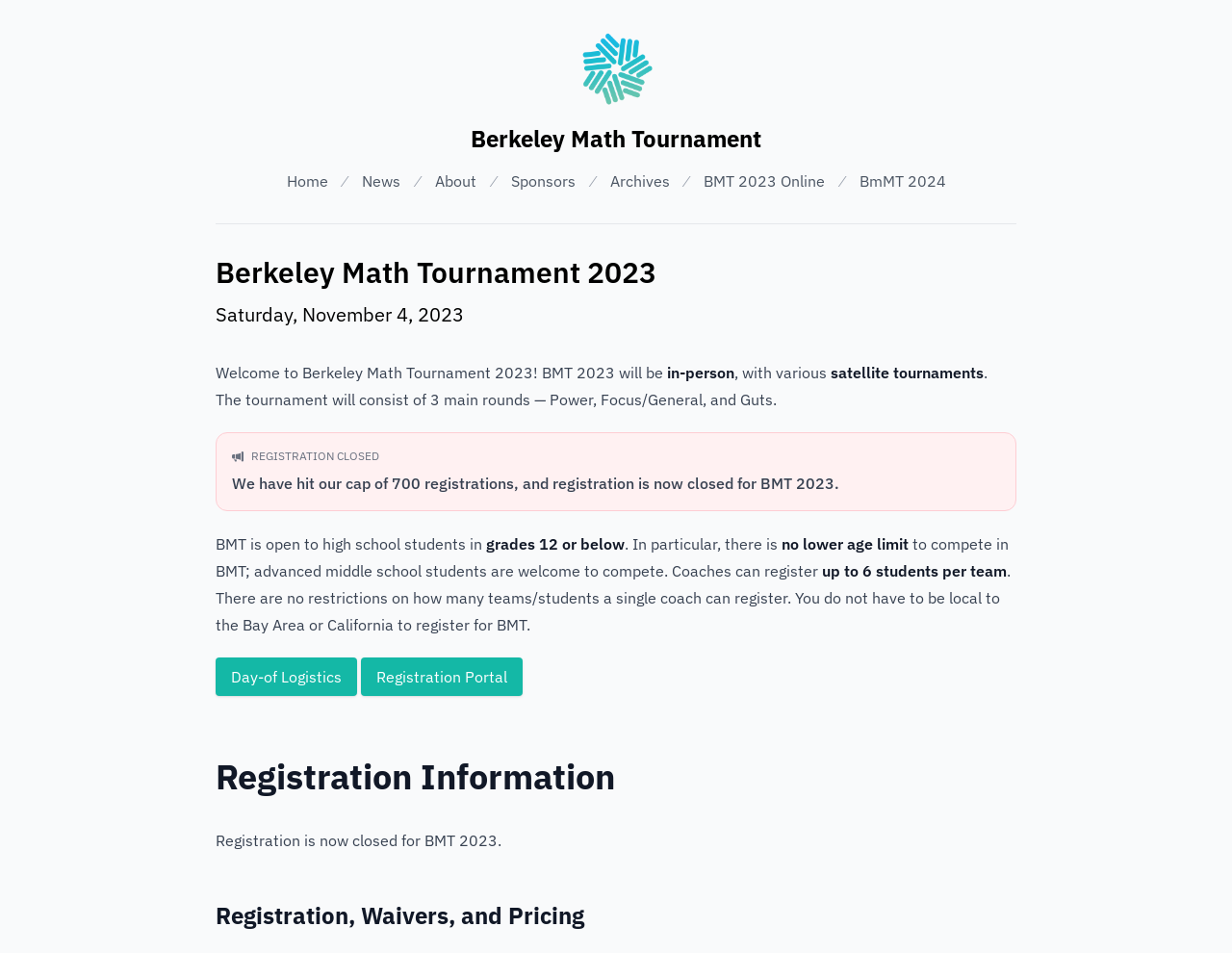Locate the bounding box coordinates of the element that needs to be clicked to carry out the instruction: "Read about BMT 2023 Online". The coordinates should be given as four float numbers ranging from 0 to 1, i.e., [left, top, right, bottom].

[0.57, 0.178, 0.67, 0.202]